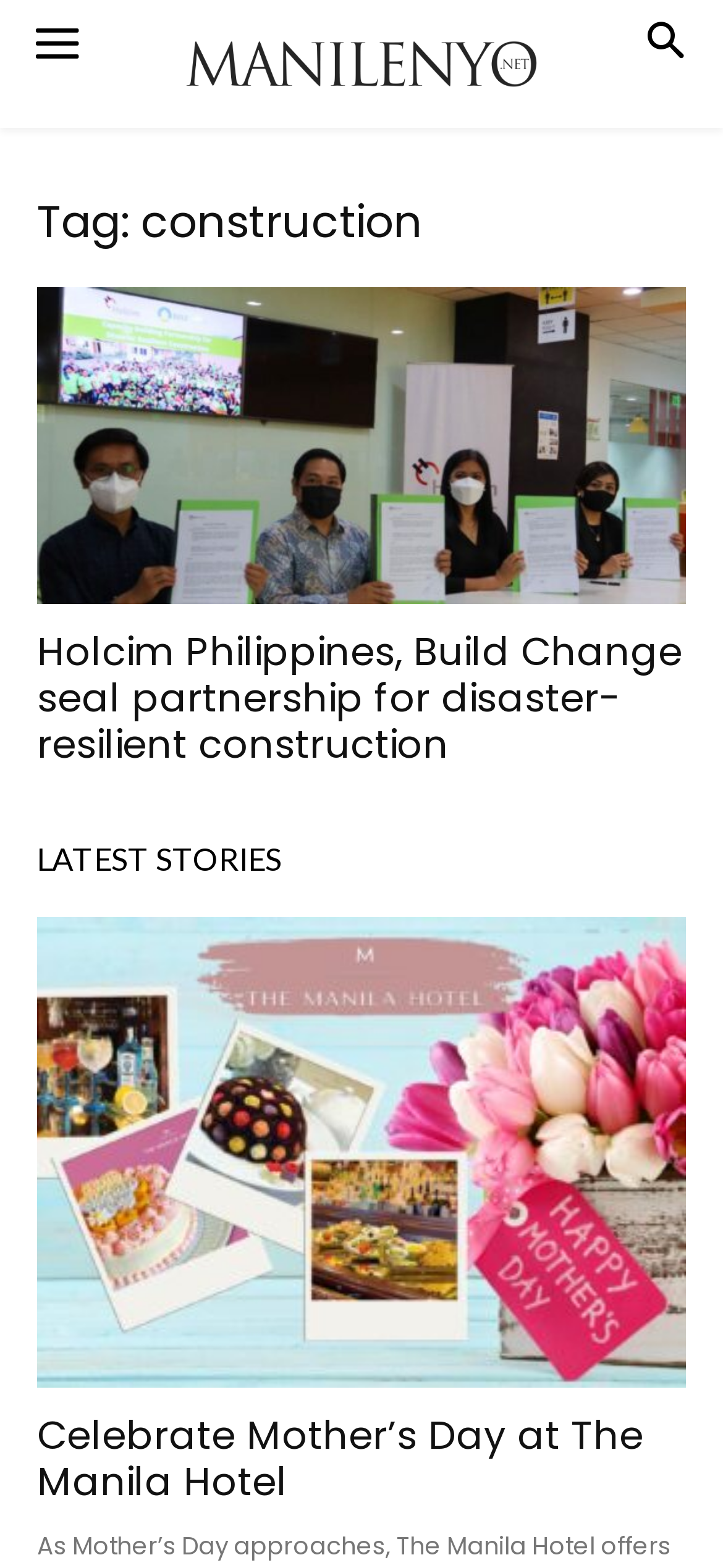What is the topic of the first news article?
Use the image to give a comprehensive and detailed response to the question.

I looked at the first news article heading, which is 'Holcim Philippines, Build Change seal partnership for disaster-resilient construction'. The topic of this article is about disaster-resilient construction.